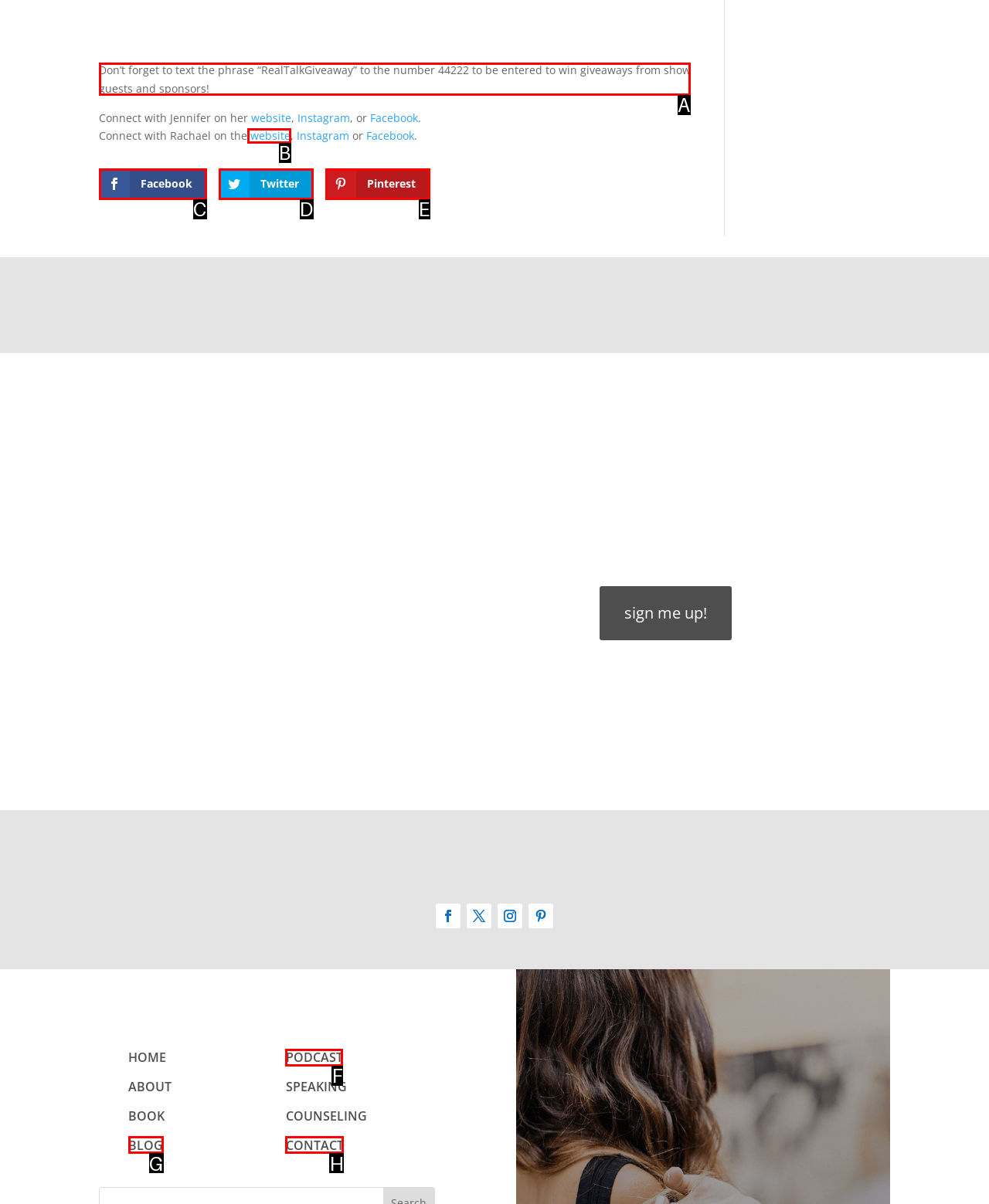Show which HTML element I need to click to perform this task: text the phrase 'RealTalkGiveaway' to the number 44222 Answer with the letter of the correct choice.

A